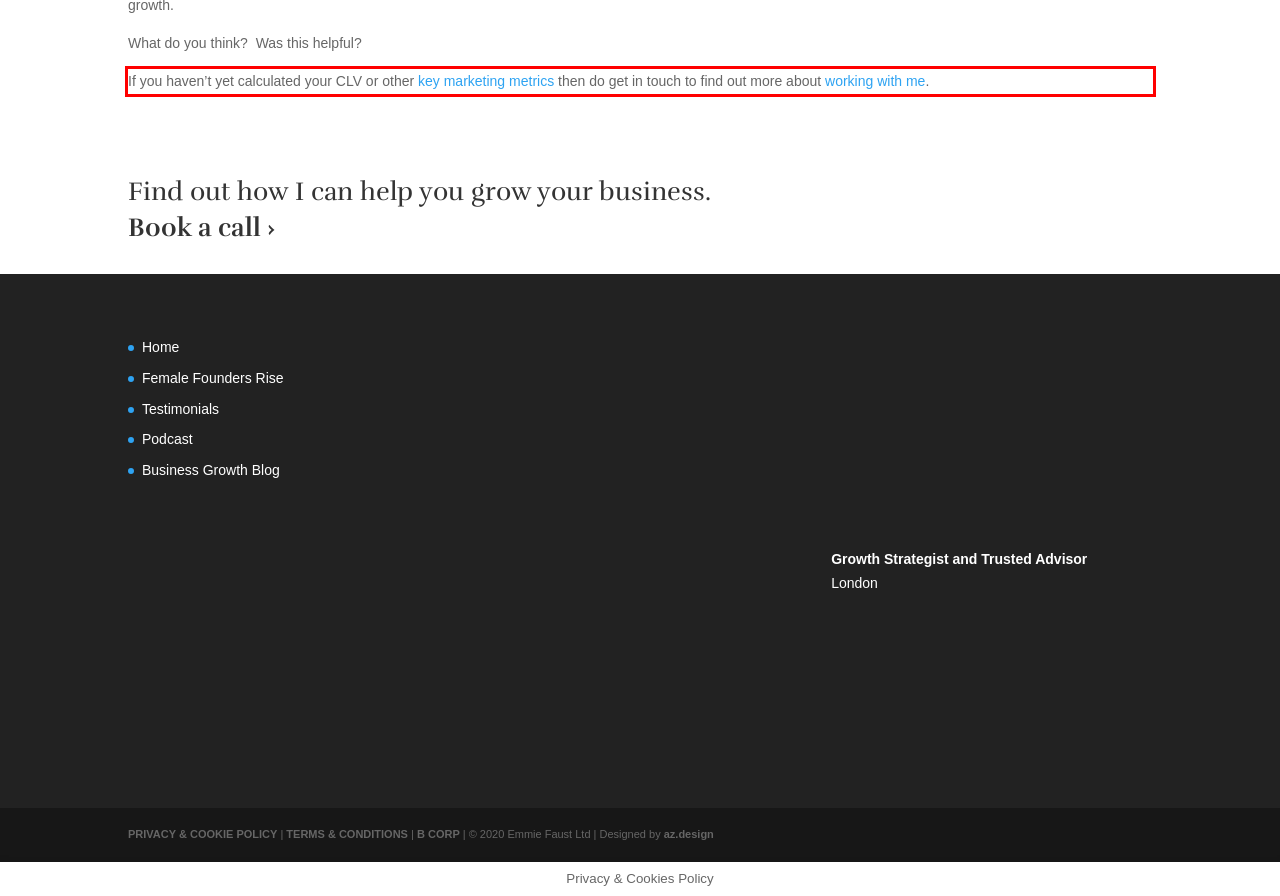Please take the screenshot of the webpage, find the red bounding box, and generate the text content that is within this red bounding box.

If you haven’t yet calculated your CLV or other key marketing metrics then do get in touch to find out more about working with me.